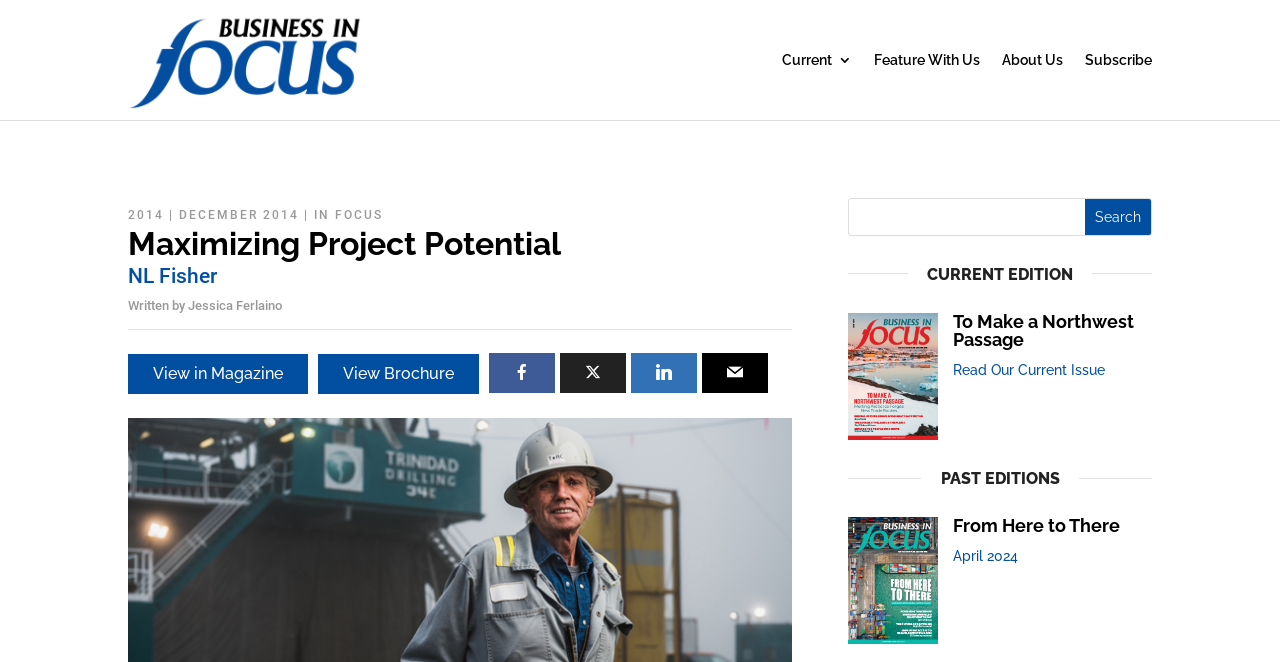What is the title of the article written by Jessica Ferlaino?
Can you give a detailed and elaborate answer to the question?

I found the author's name 'Jessica Ferlaino' and looked for the nearby text, which is 'Maximizing Project Potential'. This is likely the title of the article written by her.